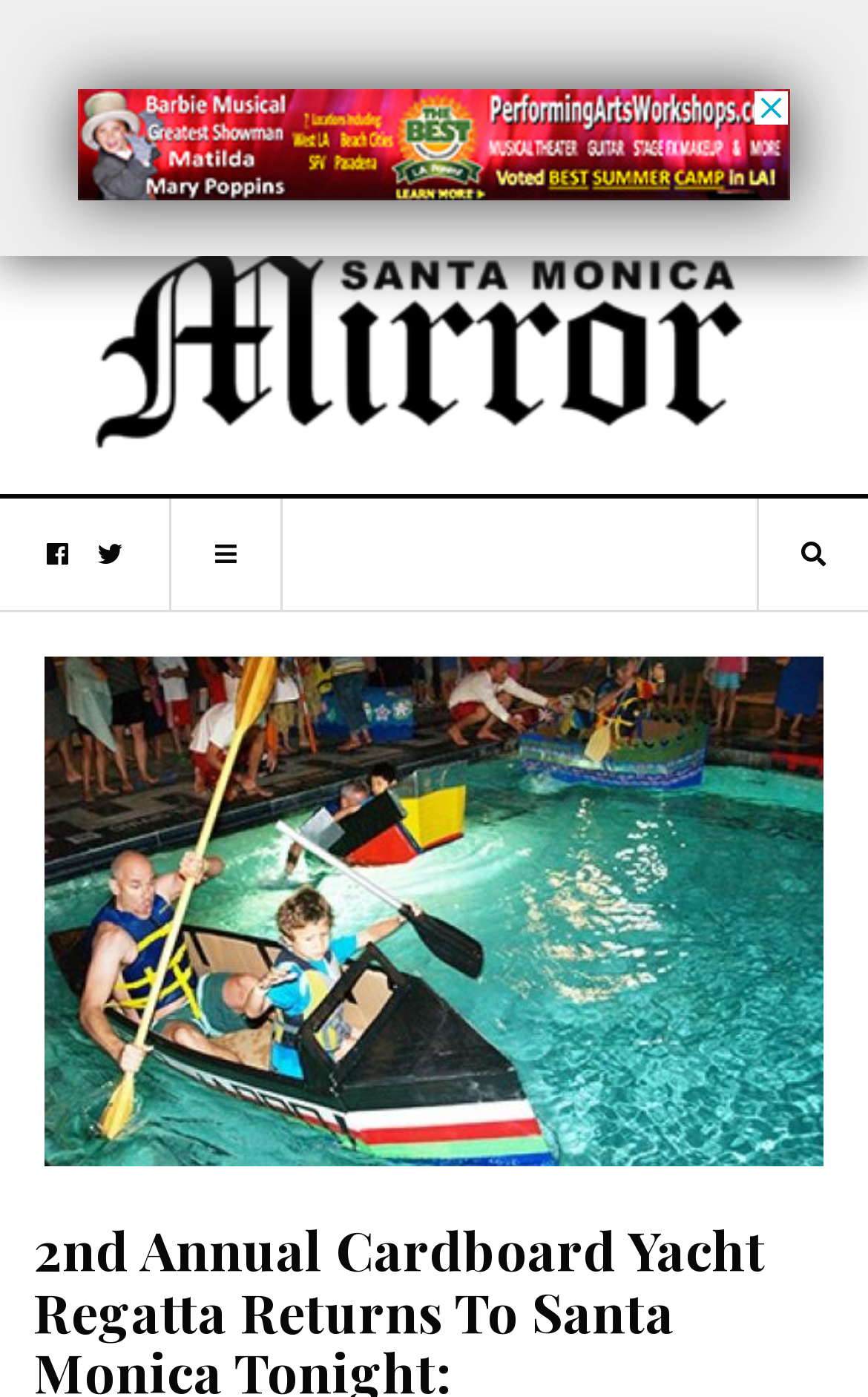Please answer the following question as detailed as possible based on the image: 
Where is the event taking place?

I found the answer by looking at the root element's text '2nd Annual Cardboard Yacht Regatta Returns To Santa Monica Tonight: - SM Mirror' which indicates that the event is taking place in Santa Monica.